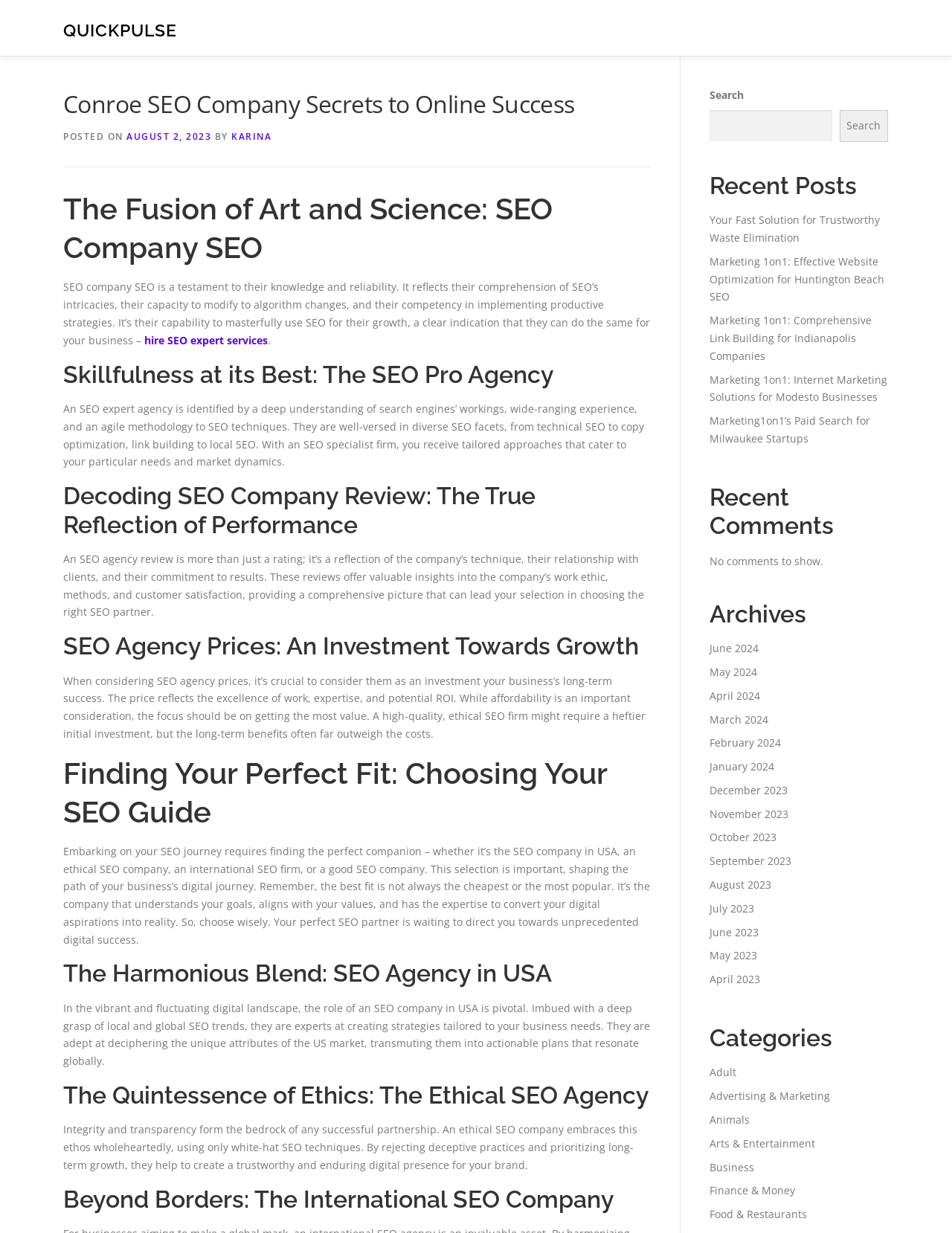Please locate the bounding box coordinates of the element's region that needs to be clicked to follow the instruction: "View the archives for August 2023". The bounding box coordinates should be provided as four float numbers between 0 and 1, i.e., [left, top, right, bottom].

[0.745, 0.712, 0.81, 0.723]